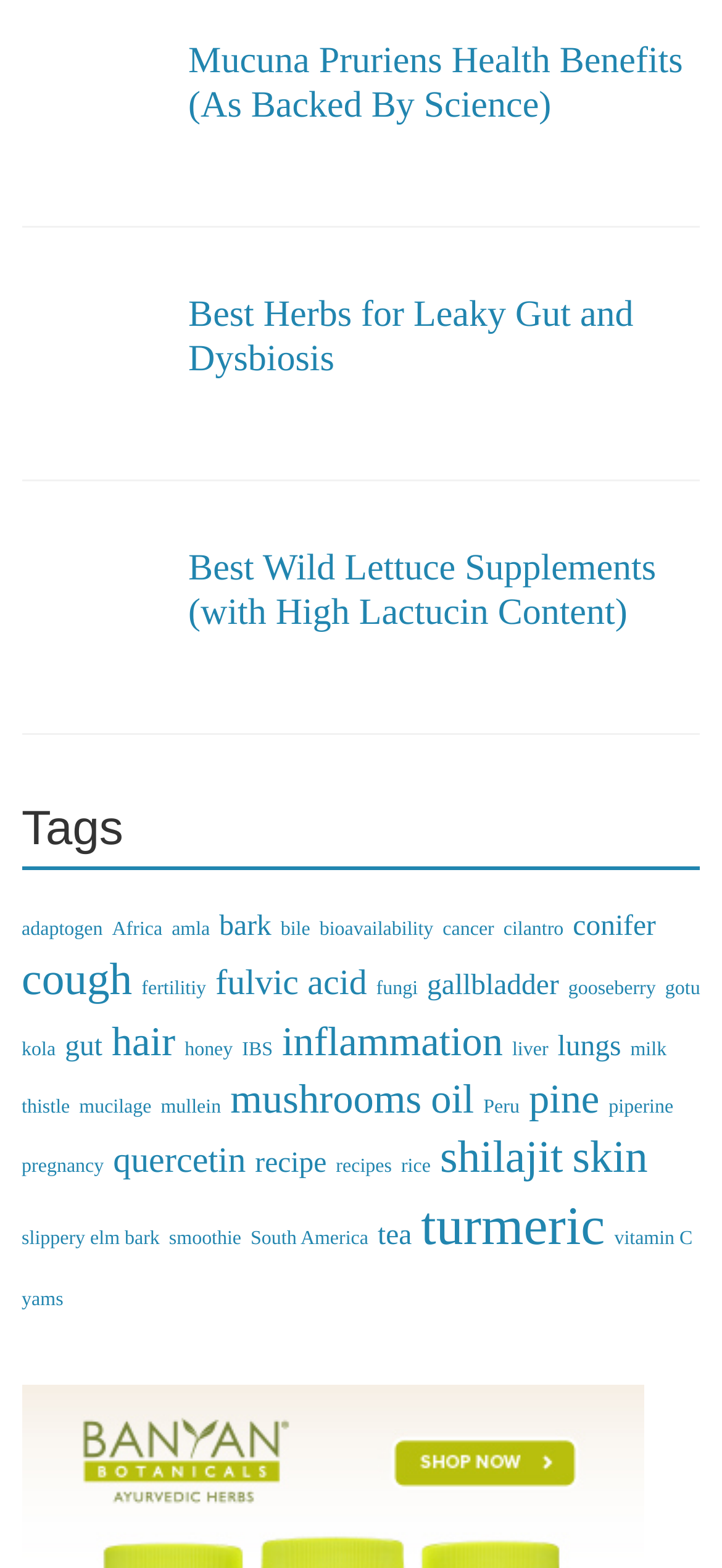Extract the bounding box coordinates of the UI element described: "slippery elm bark". Provide the coordinates in the format [left, top, right, bottom] with values ranging from 0 to 1.

[0.03, 0.784, 0.221, 0.797]